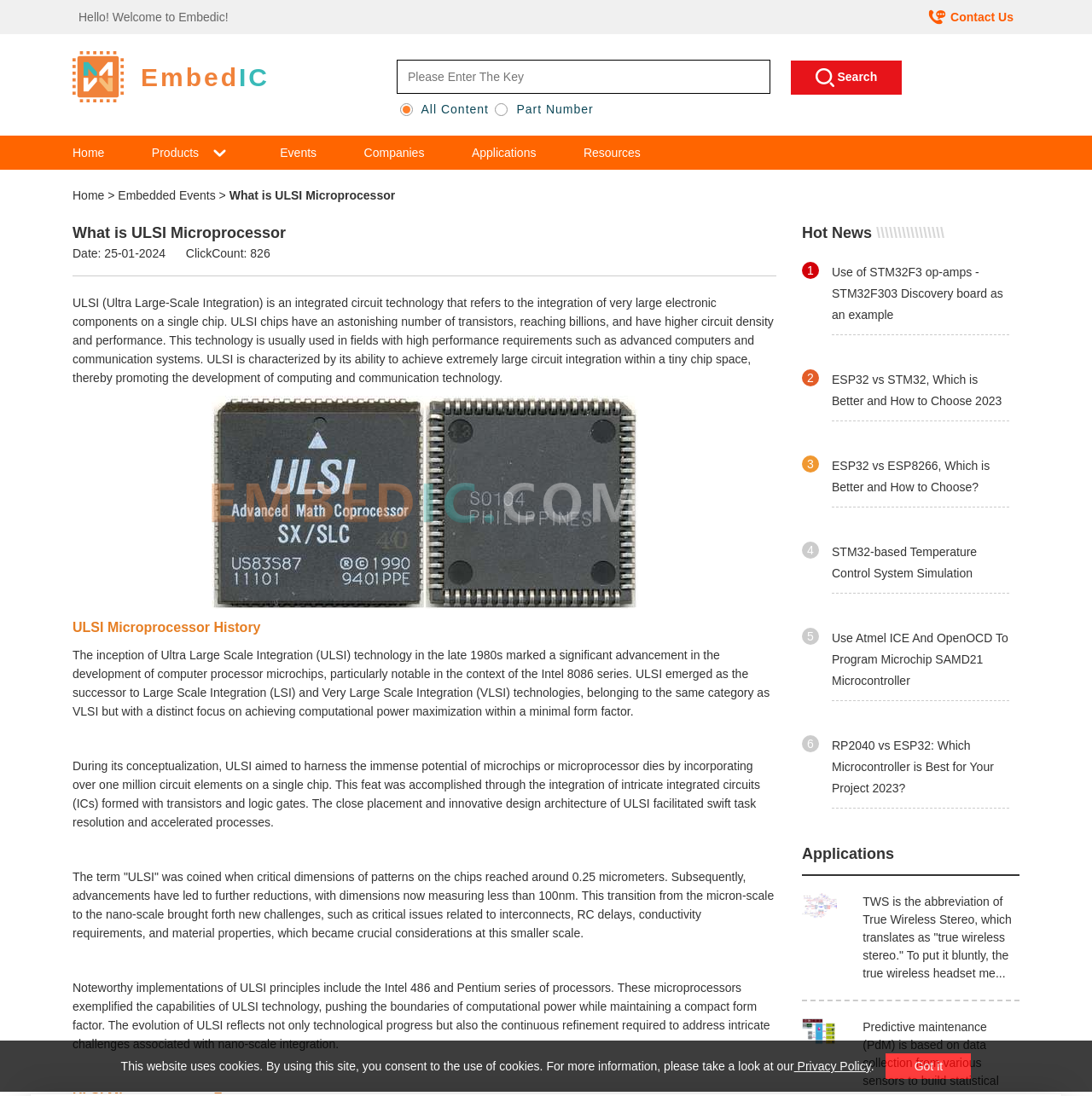Identify the bounding box coordinates necessary to click and complete the given instruction: "Click the 'ULSI Microprocessor History' heading".

[0.066, 0.564, 0.711, 0.582]